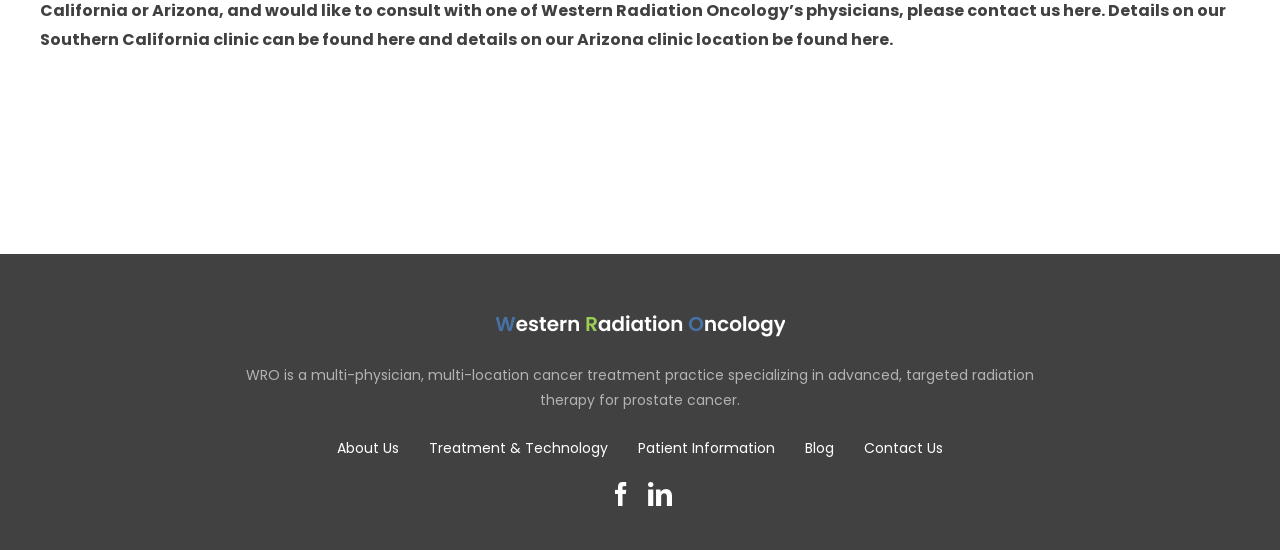Locate the bounding box coordinates of the element's region that should be clicked to carry out the following instruction: "Visit the Facebook page". The coordinates need to be four float numbers between 0 and 1, i.e., [left, top, right, bottom].

[0.475, 0.877, 0.494, 0.921]